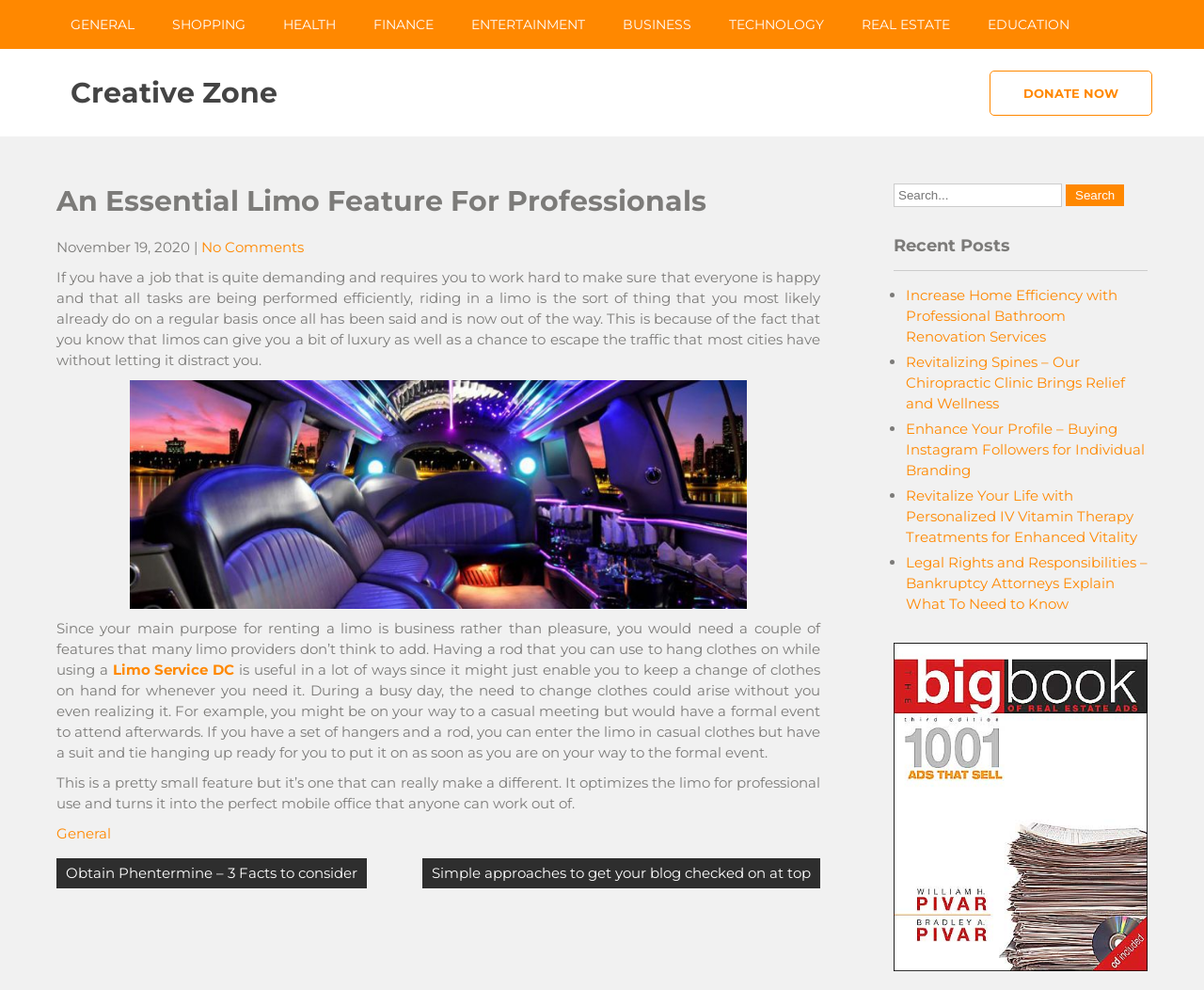Using the element description: "Limo Service DC", determine the bounding box coordinates for the specified UI element. The coordinates should be four float numbers between 0 and 1, [left, top, right, bottom].

[0.093, 0.668, 0.195, 0.686]